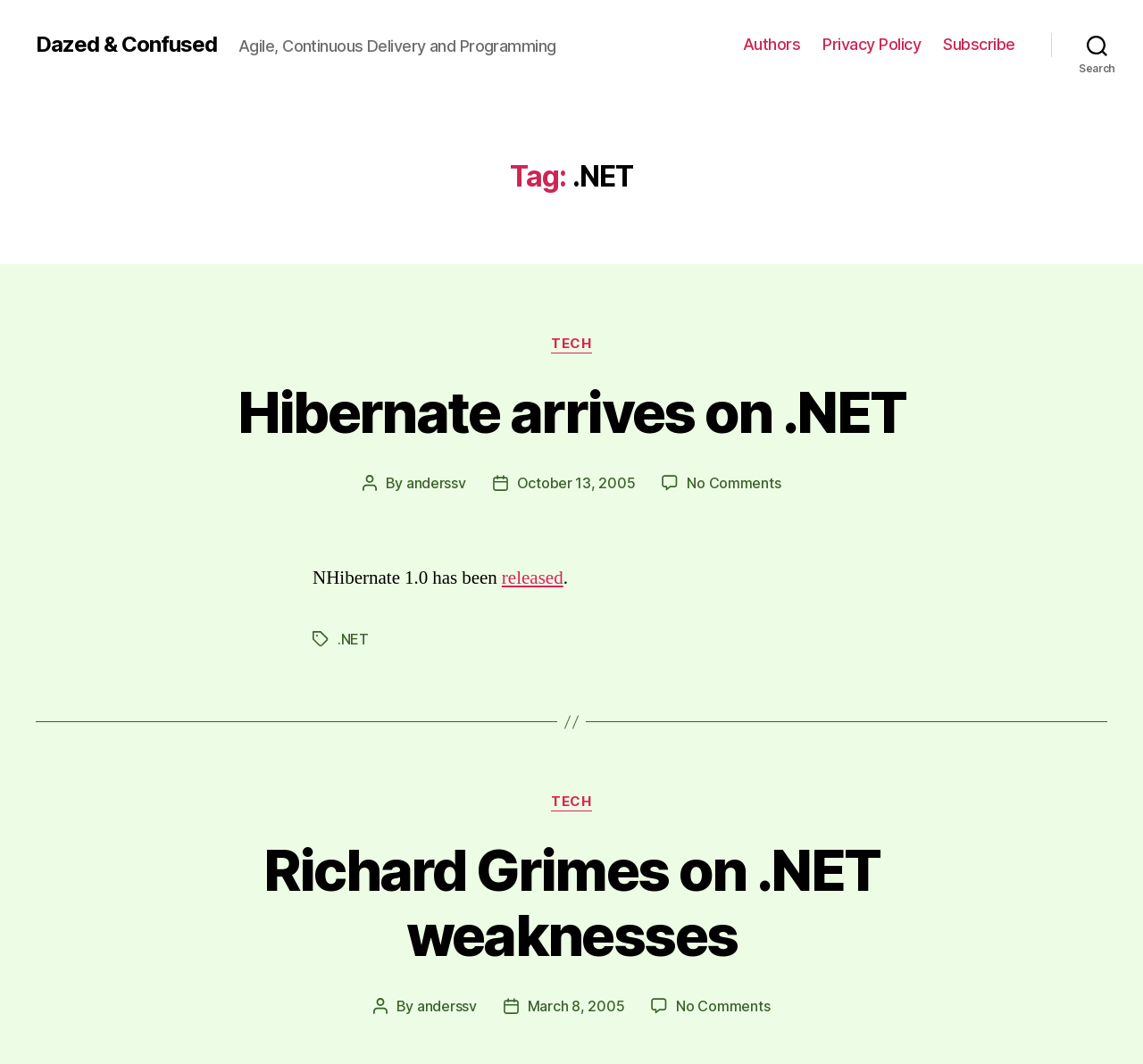What is the date of the post 'Hibernate arrives on .NET'?
Examine the webpage screenshot and provide an in-depth answer to the question.

I examined the post 'Hibernate arrives on .NET' and found the post date information below it, which says 'October 13, 2005', indicating that the post was published on this date.